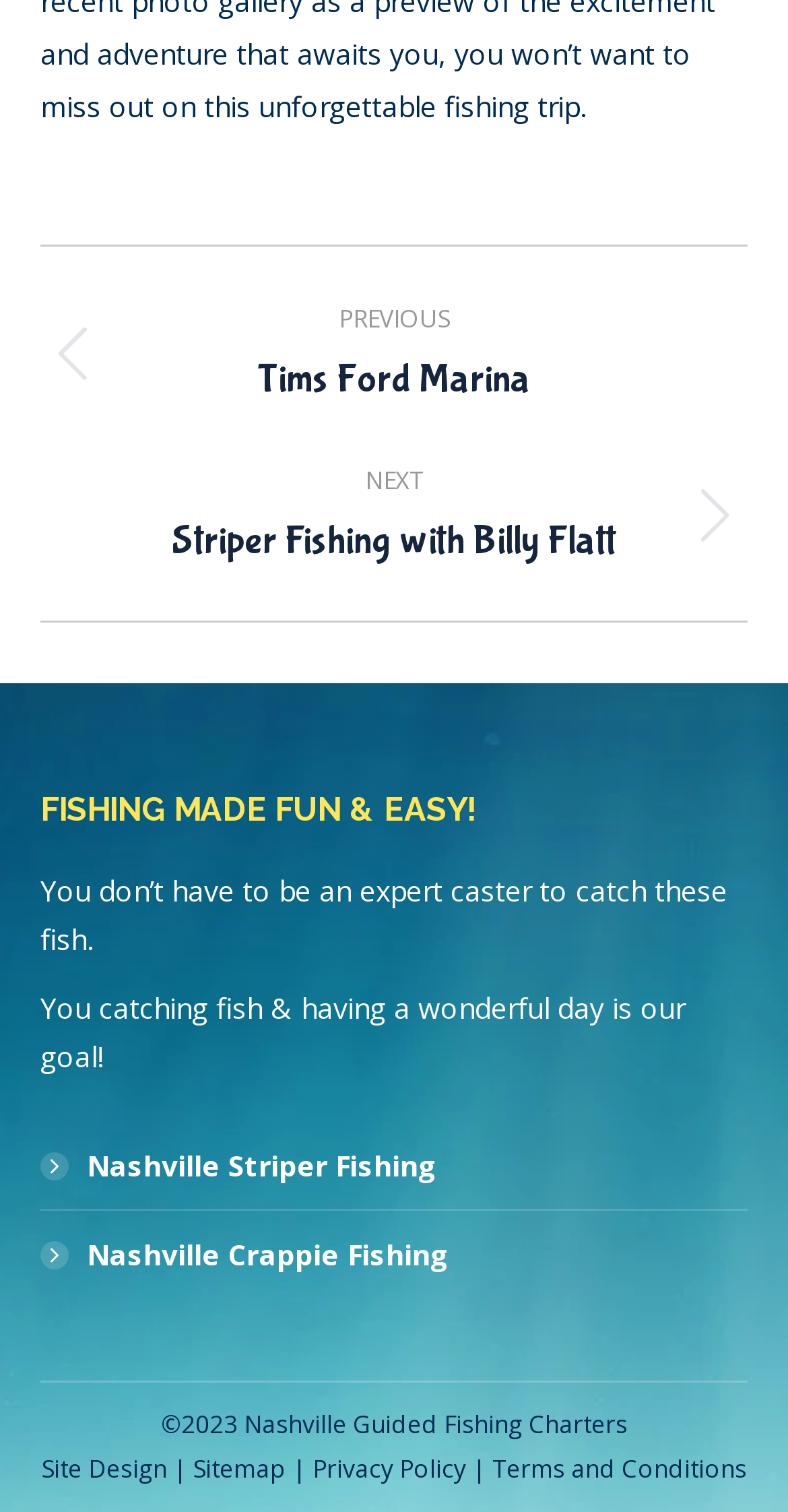How many links are available for fishing types?
Please provide a single word or phrase in response based on the screenshot.

2